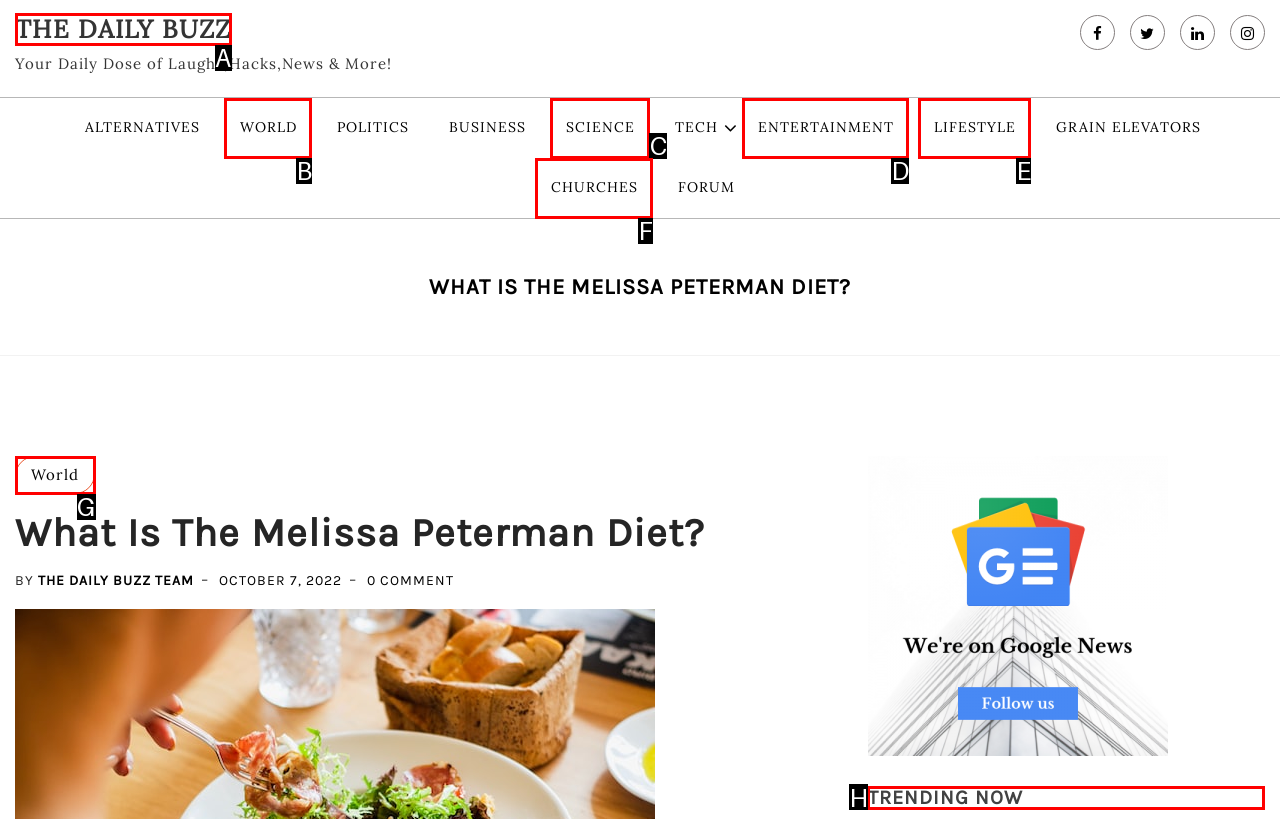Identify the correct UI element to click on to achieve the following task: check TRENDING NOW Respond with the corresponding letter from the given choices.

H